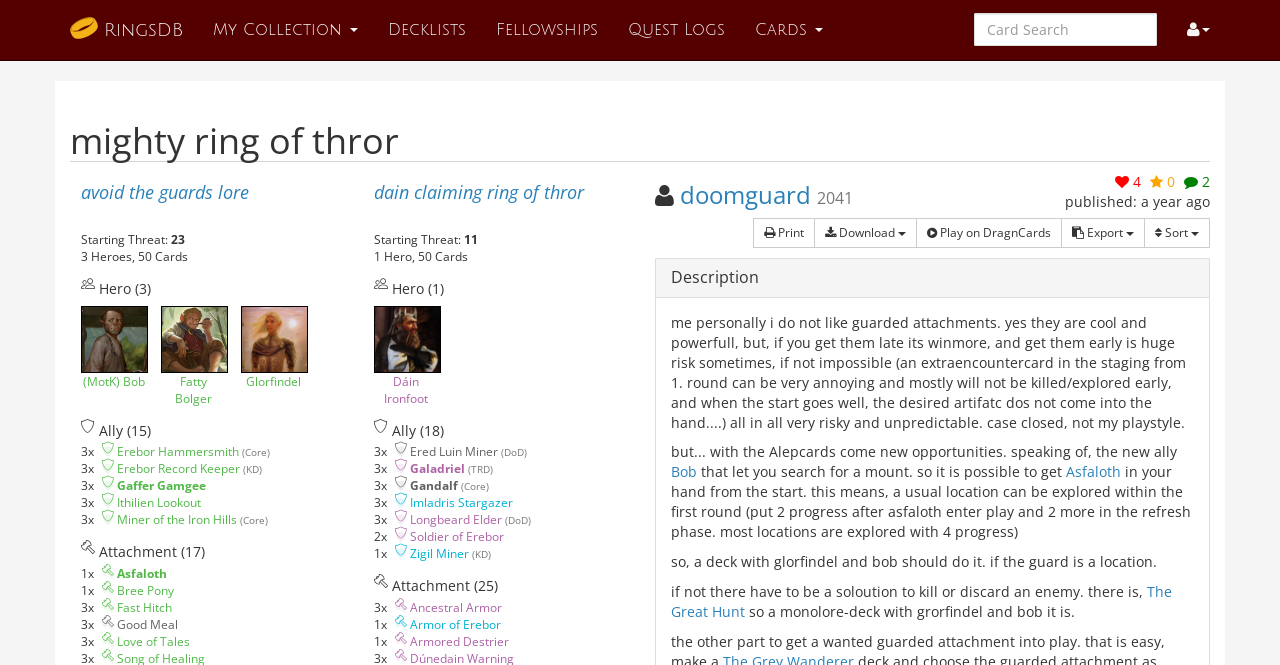Based on the element description avoid the guards lore, identify the bounding box of the UI element in the given webpage screenshot. The coordinates should be in the format (top-left x, top-left y, bottom-right x, bottom-right y) and must be between 0 and 1.

[0.063, 0.275, 0.251, 0.332]